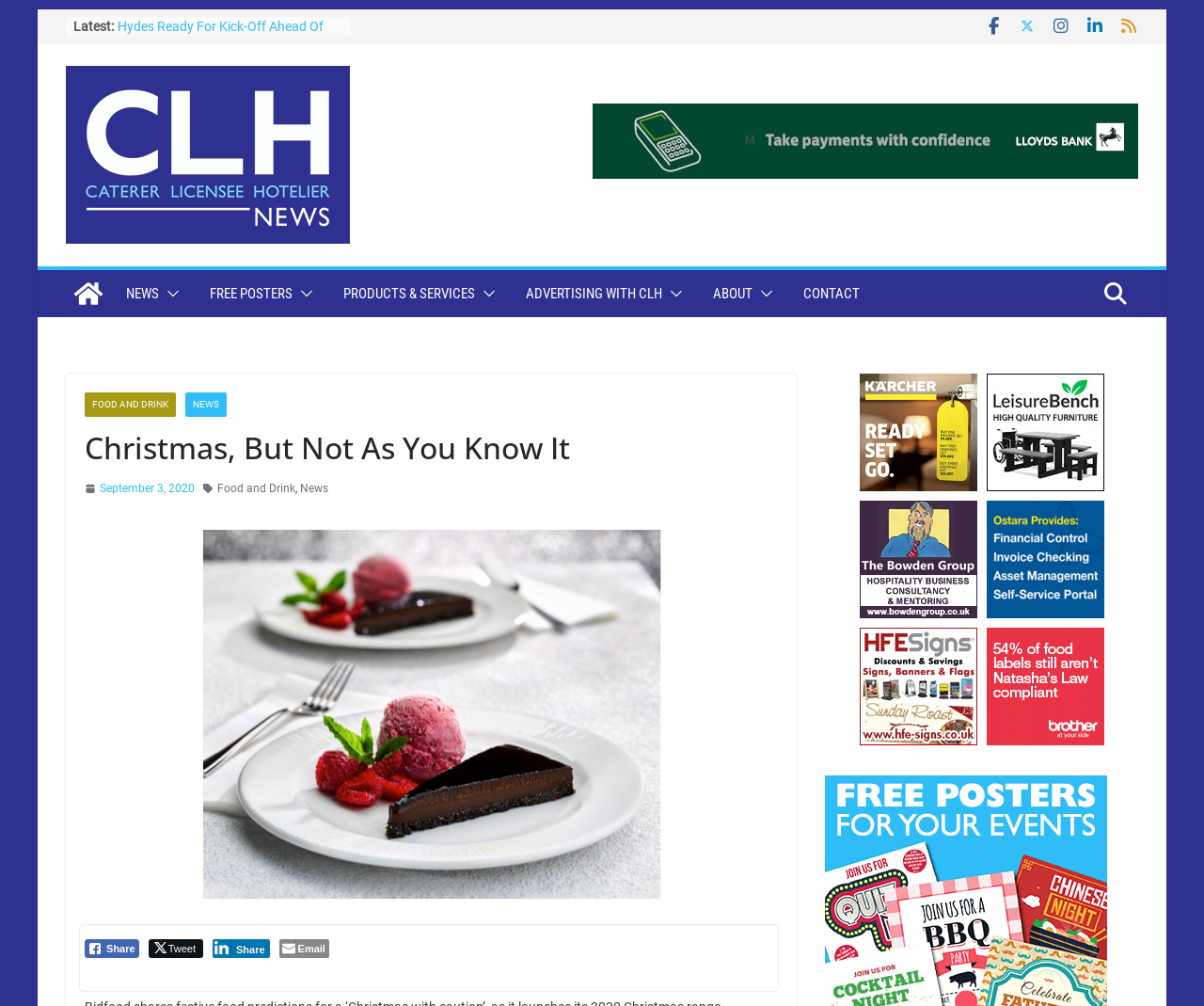Please answer the following question using a single word or phrase: 
What is the main topic of this webpage?

Food and Drink